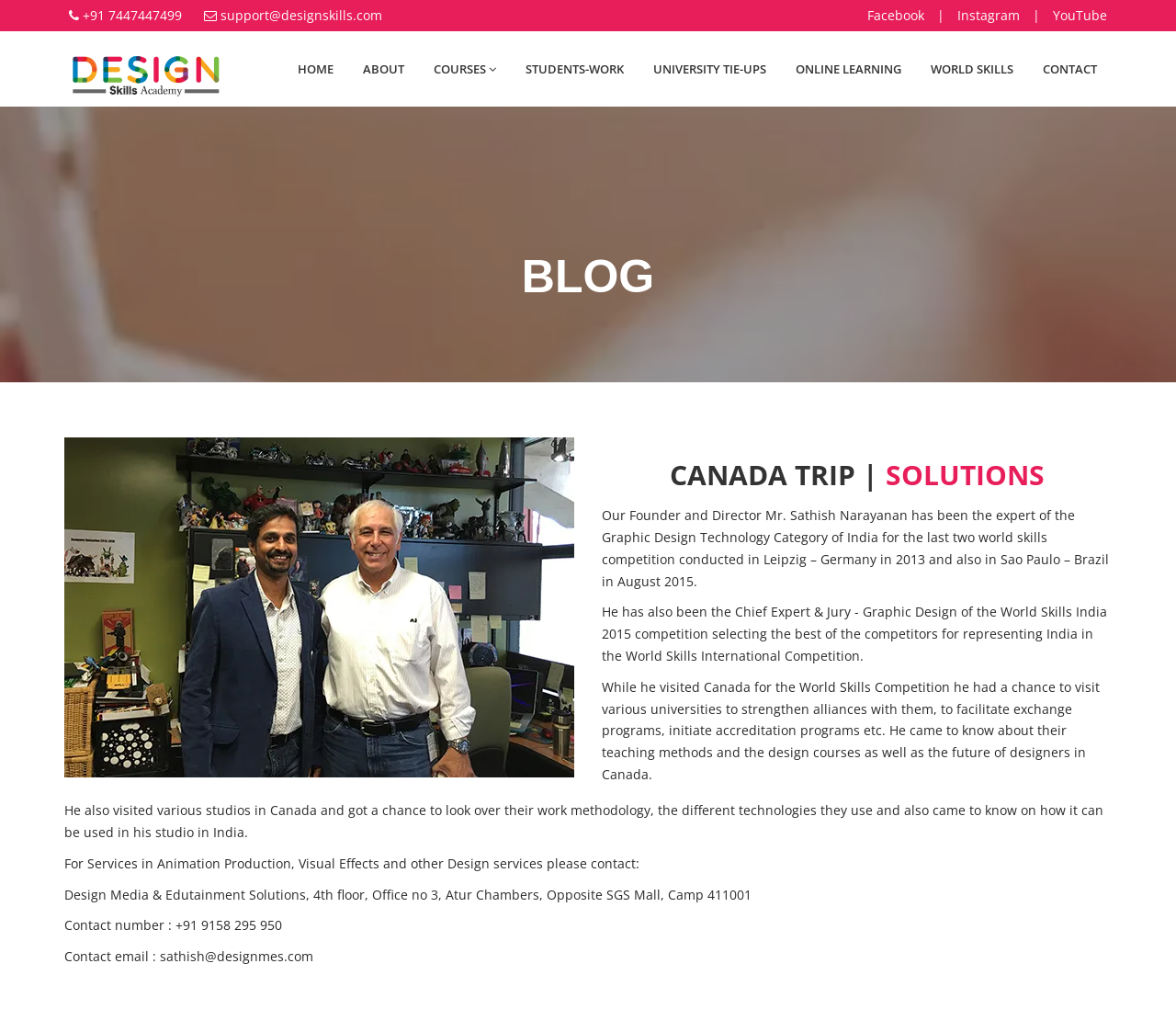Respond to the question below with a single word or phrase:
What is the address of Design Media & Edutainment Solutions?

4th floor, Office no 3, Atur Chambers, Opposite SGS Mall, Camp 411001